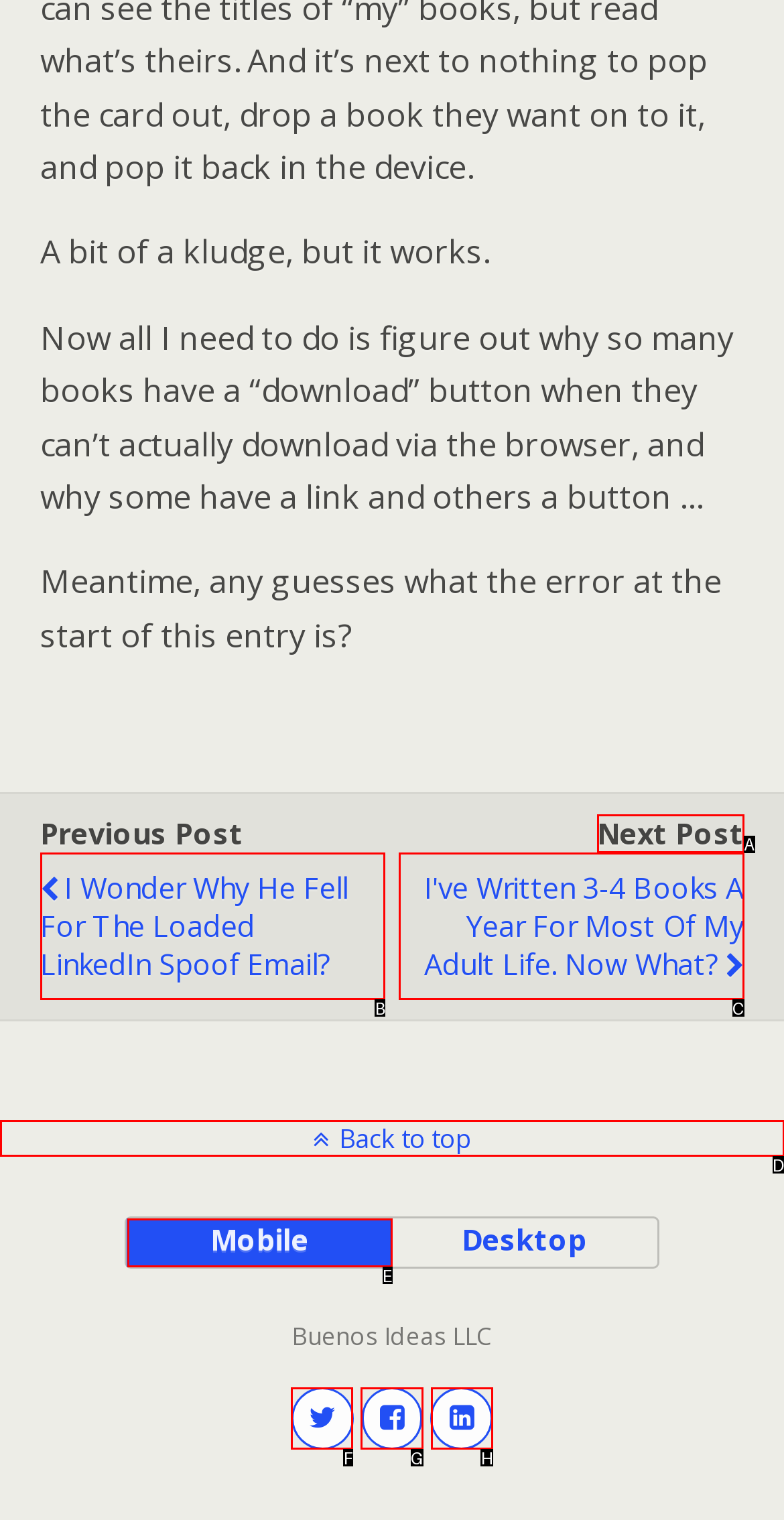Which option should I select to accomplish the task: Click the 'Next Post' button? Respond with the corresponding letter from the given choices.

A